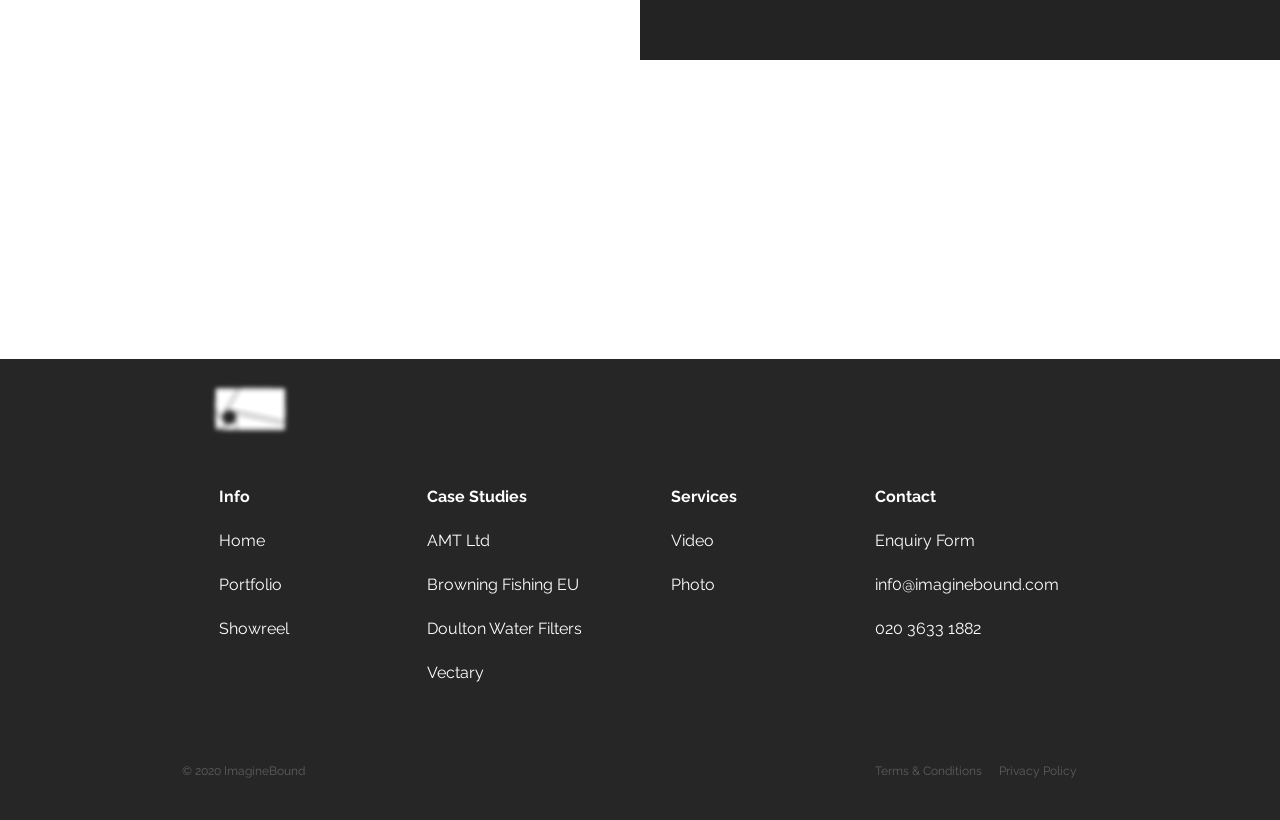Please locate the clickable area by providing the bounding box coordinates to follow this instruction: "Fill out Enquiry Form".

[0.684, 0.649, 0.762, 0.673]